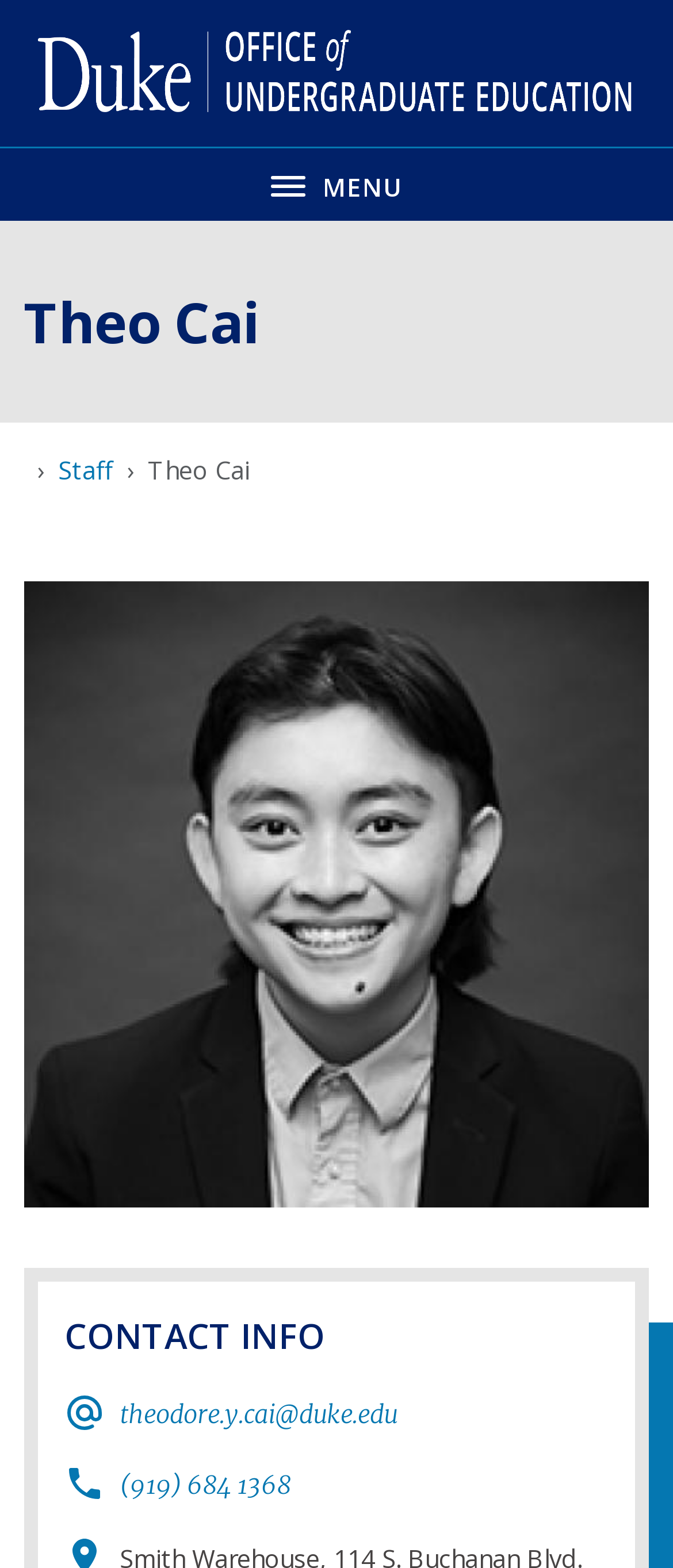Highlight the bounding box of the UI element that corresponds to this description: "parent_node: MENU".

[0.056, 0.0, 0.944, 0.094]